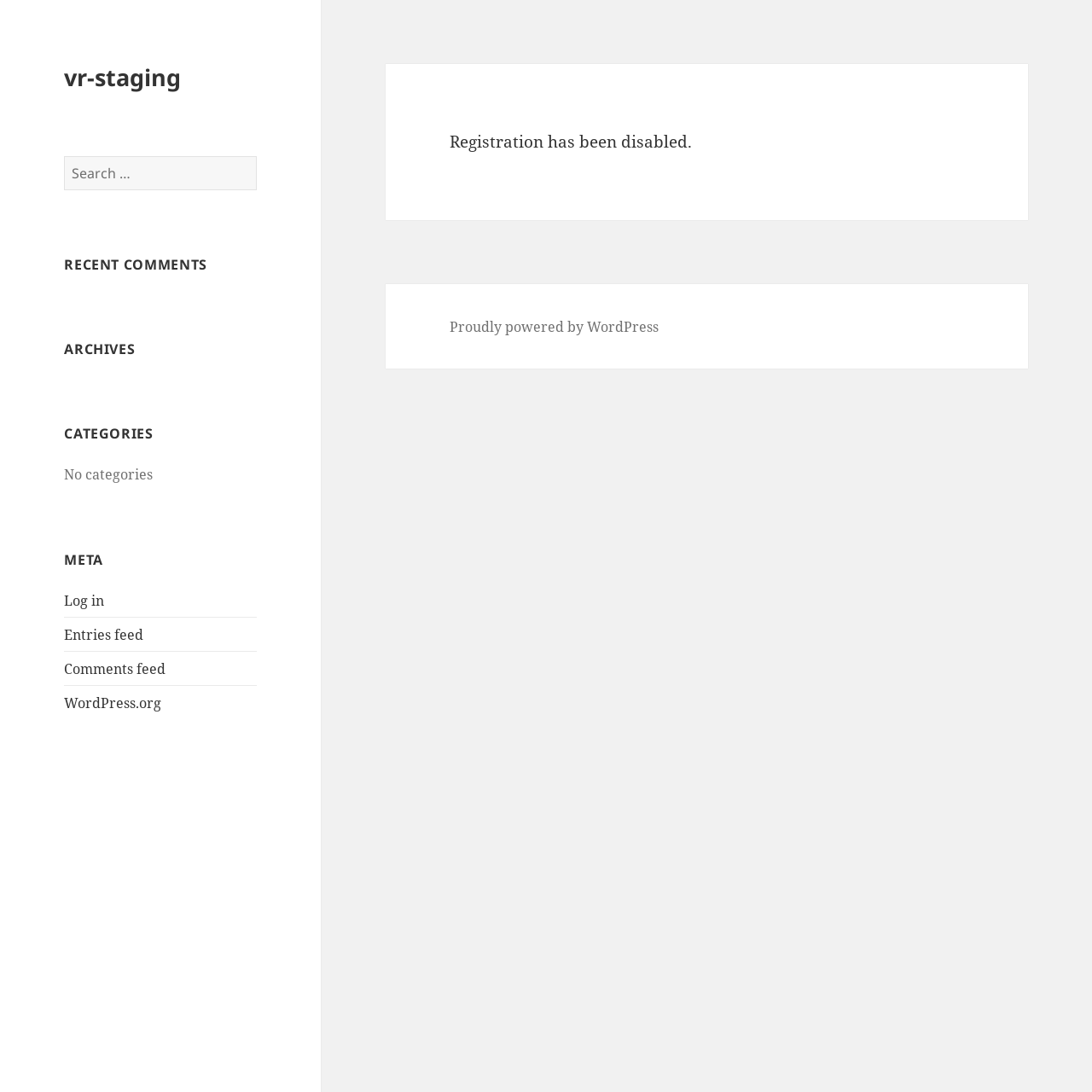Please provide a detailed answer to the question below by examining the image:
What is the purpose of the search box?

The search box is located at the top of the webpage, and it has a label 'Search for:' and a button 'Search'. This suggests that the search box is used to search for content within the website.